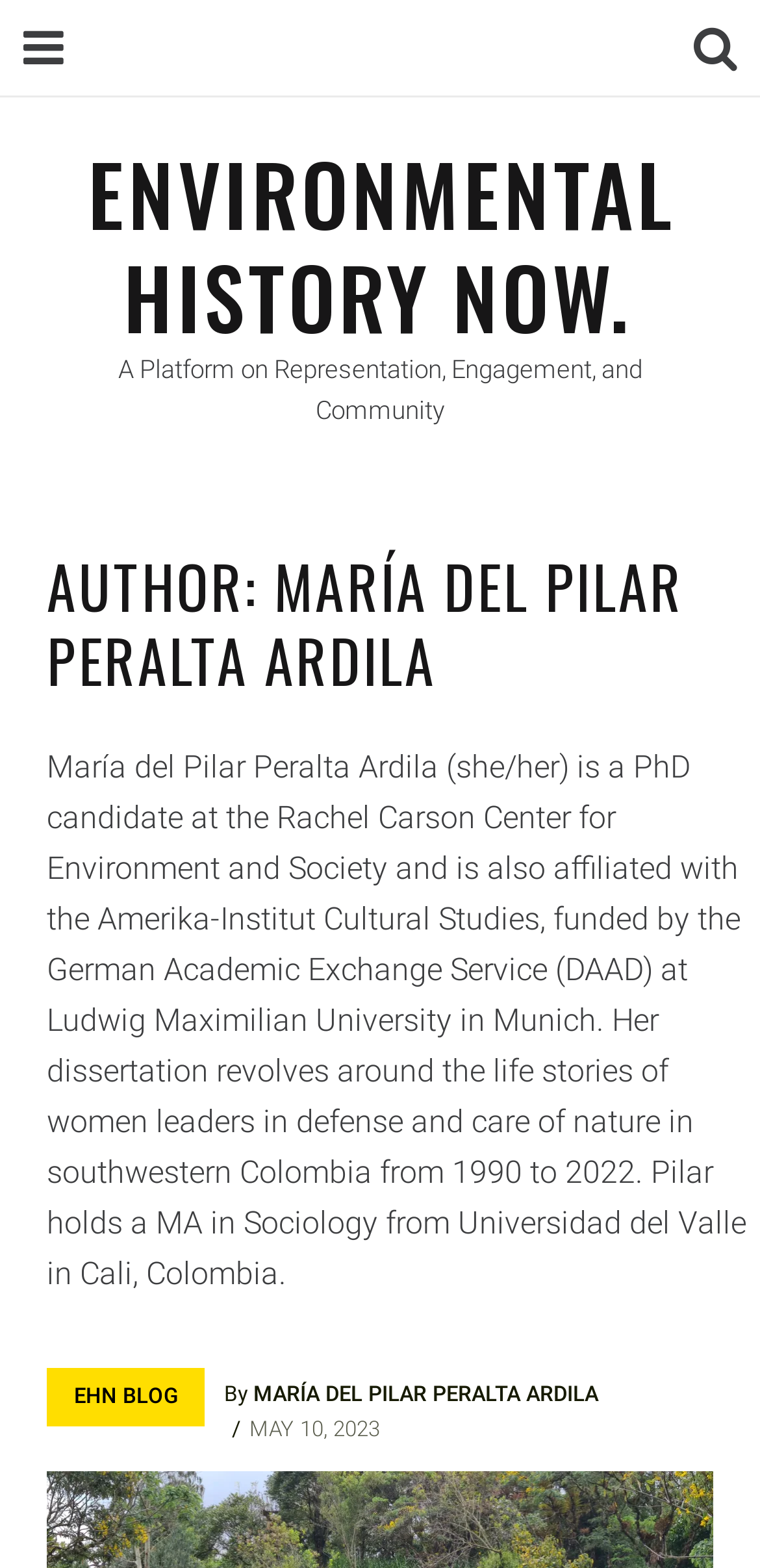How many links are there in the header section?
Using the information from the image, provide a comprehensive answer to the question.

The number of links in the header section can be counted by examining the elements in the header section. There are three links: 'EHN BLOG', 'MARÍA DEL PILAR PERALTA ARDILA', and 'MAY 10, 2023'.